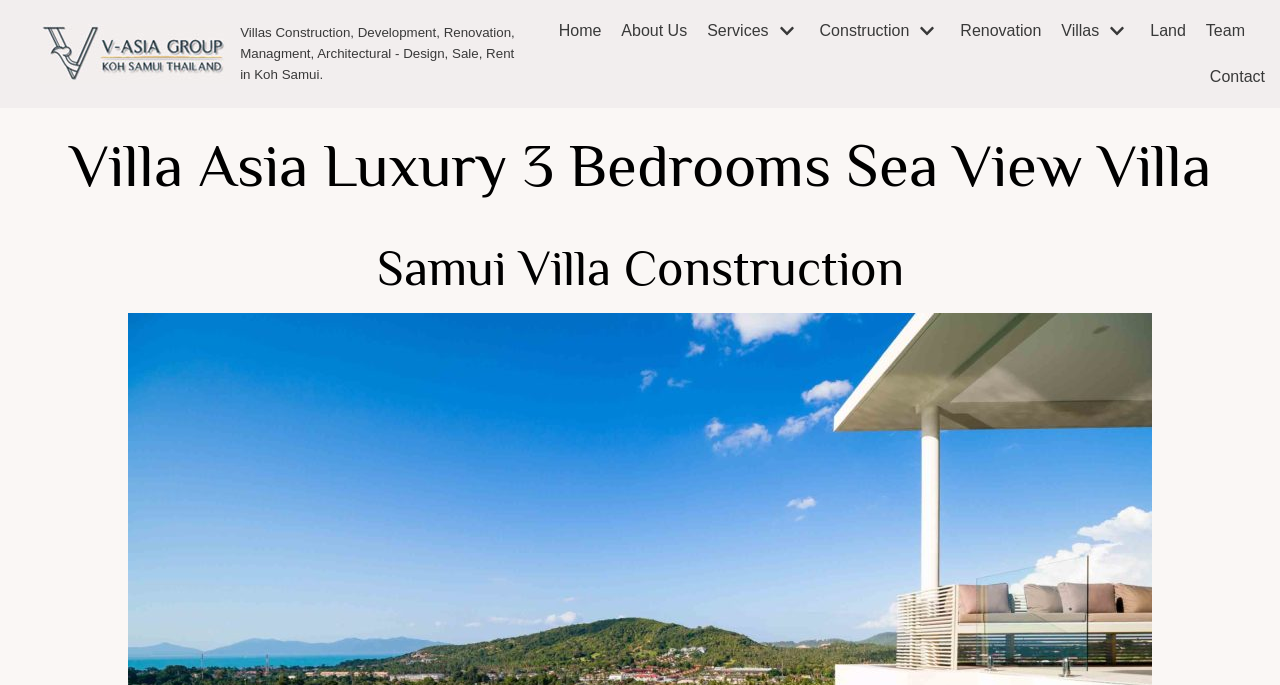Provide a short, one-word or phrase answer to the question below:
Is there an image on the 'Services' menu item?

Yes